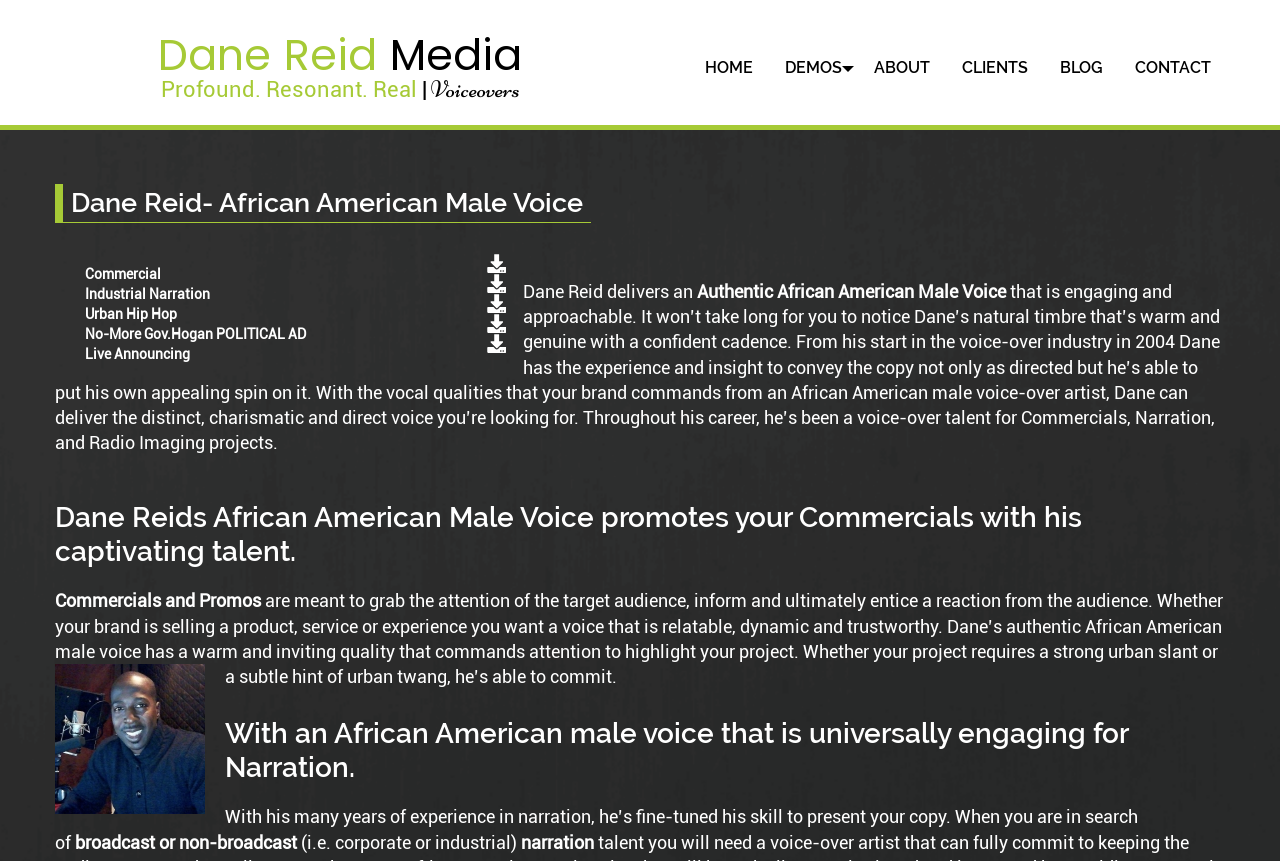Provide the bounding box coordinates for the UI element that is described as: "HOME".

[0.551, 0.069, 0.588, 0.088]